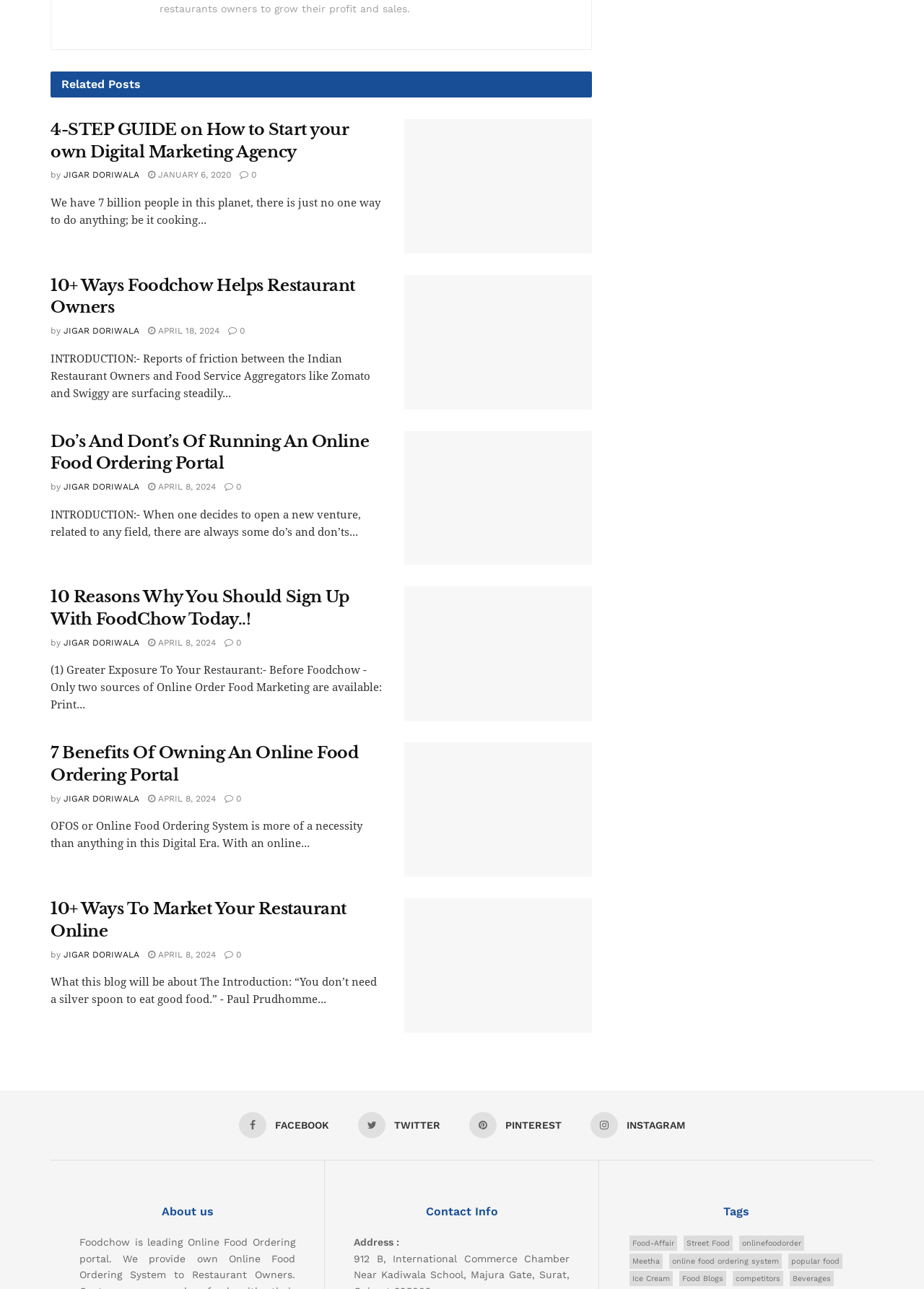What is the topic of the fifth article?
Use the information from the image to give a detailed answer to the question.

The fifth article on the webpage has a heading '7 Benefits Of Owning An Online Food Ordering Portal', which is the topic of the article.